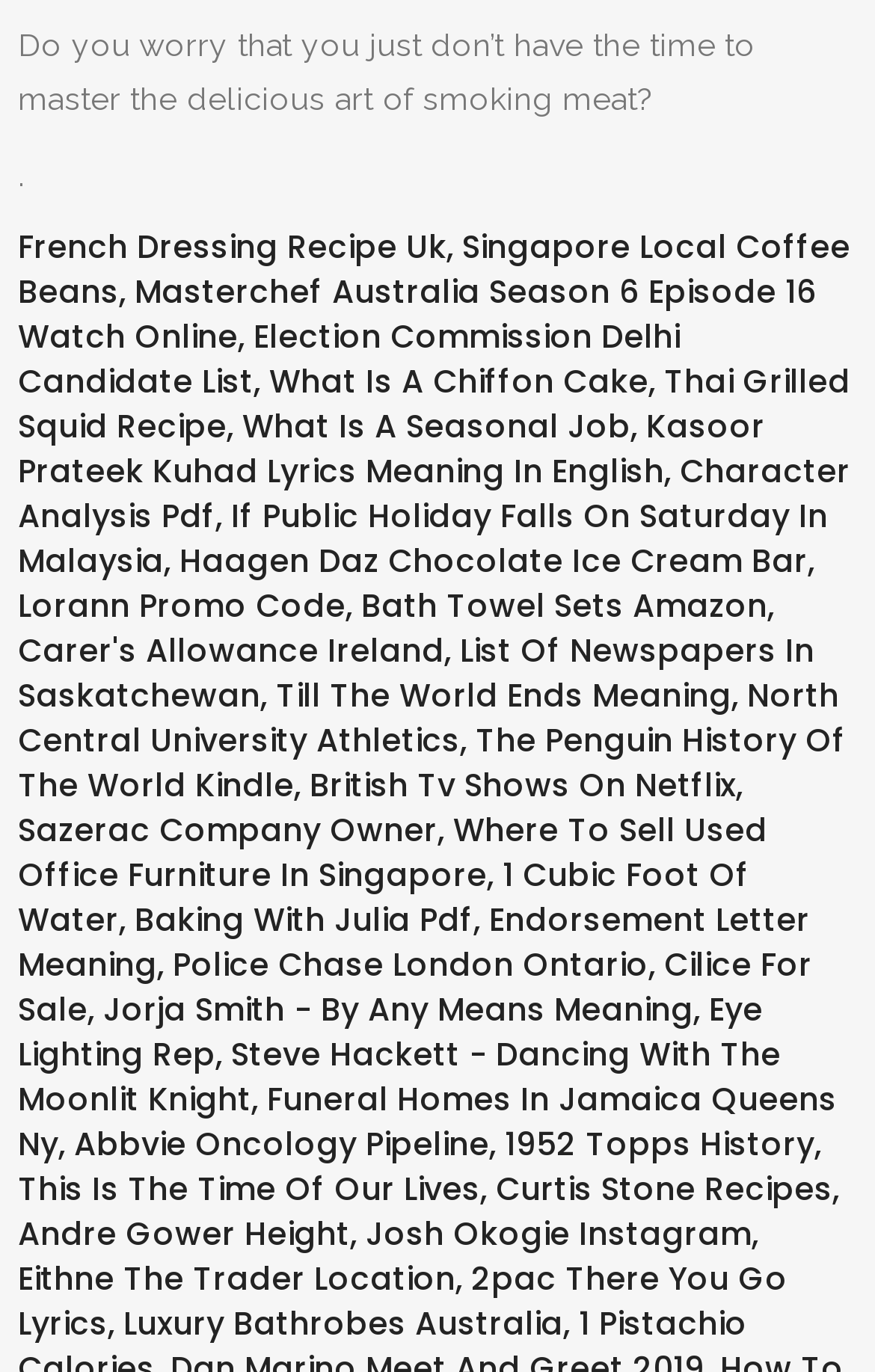Kindly determine the bounding box coordinates for the area that needs to be clicked to execute this instruction: "Explore the article about What Is A Chiffon Cake".

[0.308, 0.261, 0.741, 0.294]